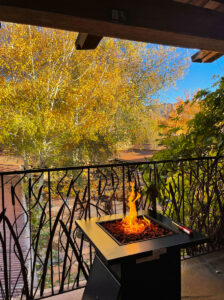Please study the image and answer the question comprehensively:
What type of foliage is visible through the railing?

The question asks about the type of foliage visible through the railing. According to the caption, 'Through the railing, vibrant autumn foliage bursts with golden hues...'. This statement explicitly mentions that the foliage visible through the railing is autumn foliage.